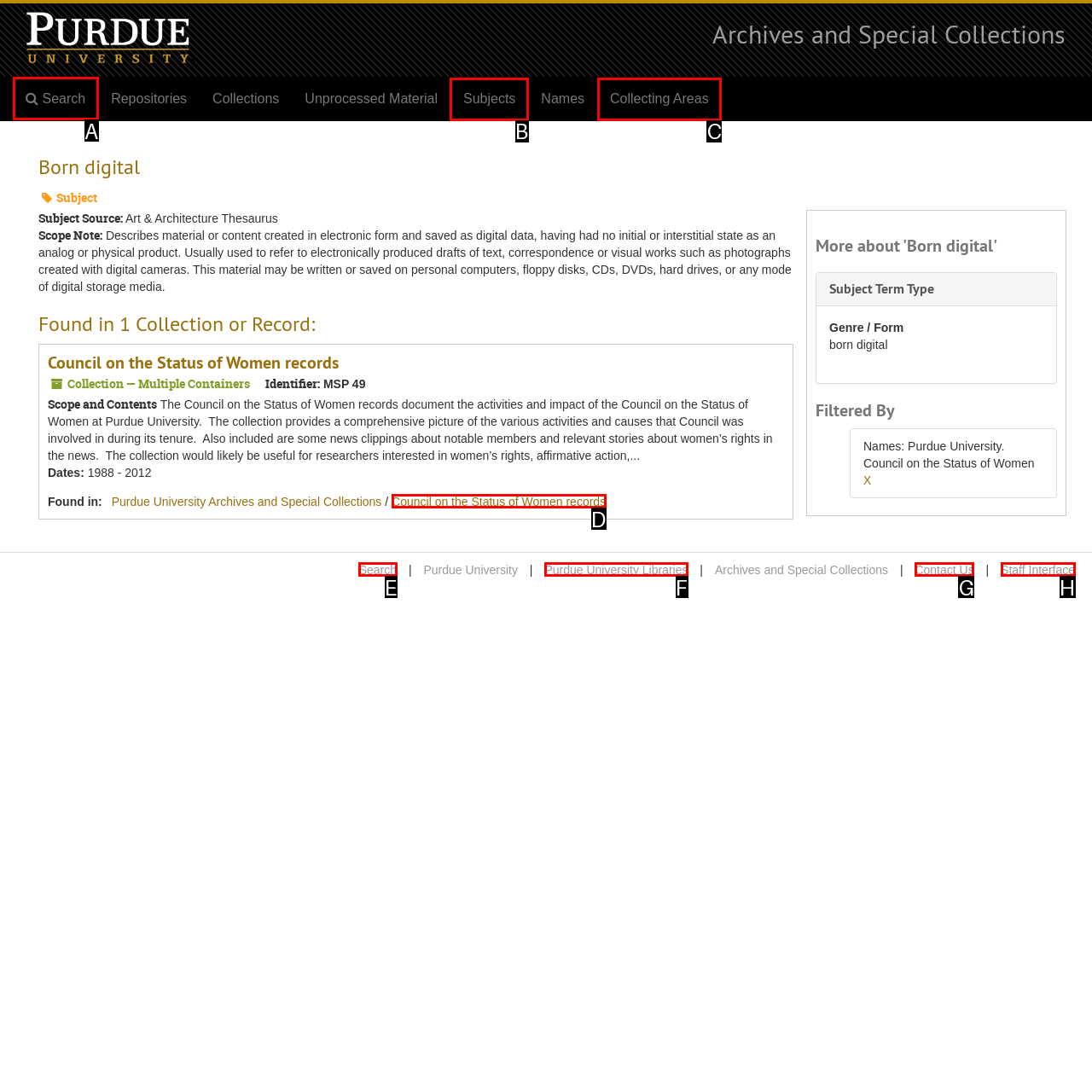Point out the UI element to be clicked for this instruction: Search for archives. Provide the answer as the letter of the chosen element.

A